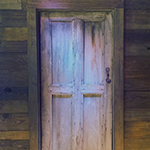Refer to the screenshot and answer the following question in detail:
How many panels does the door have?

The caption describes the door as having 'two vertical panels framed by a slightly distressed wooden surface', which implies that the door has two panels.